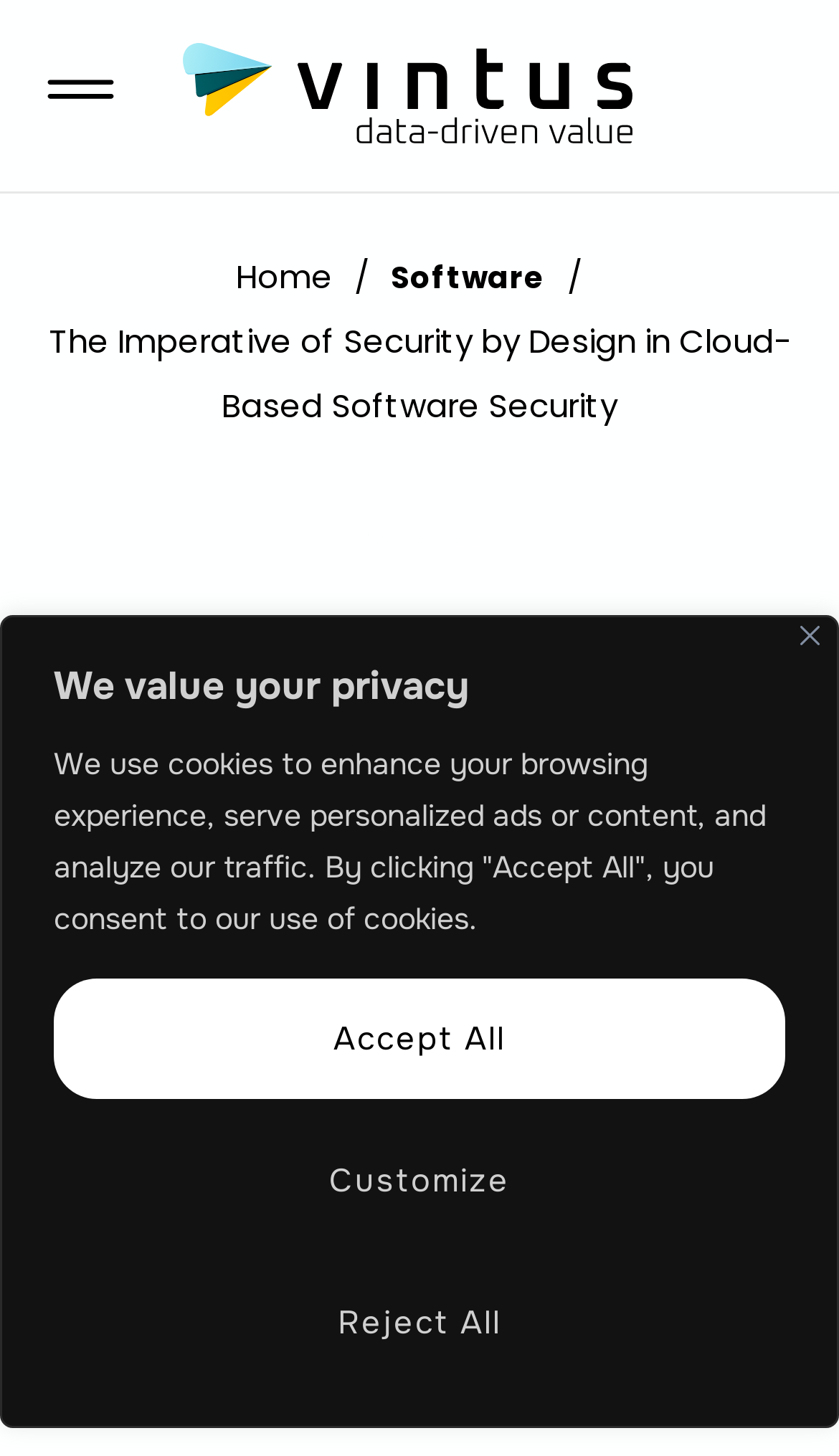Given the description Software, predict the bounding box coordinates of the UI element. Ensure the coordinates are in the format (top-left x, top-left y, bottom-right x, bottom-right y) and all values are between 0 and 1.

[0.465, 0.17, 0.65, 0.211]